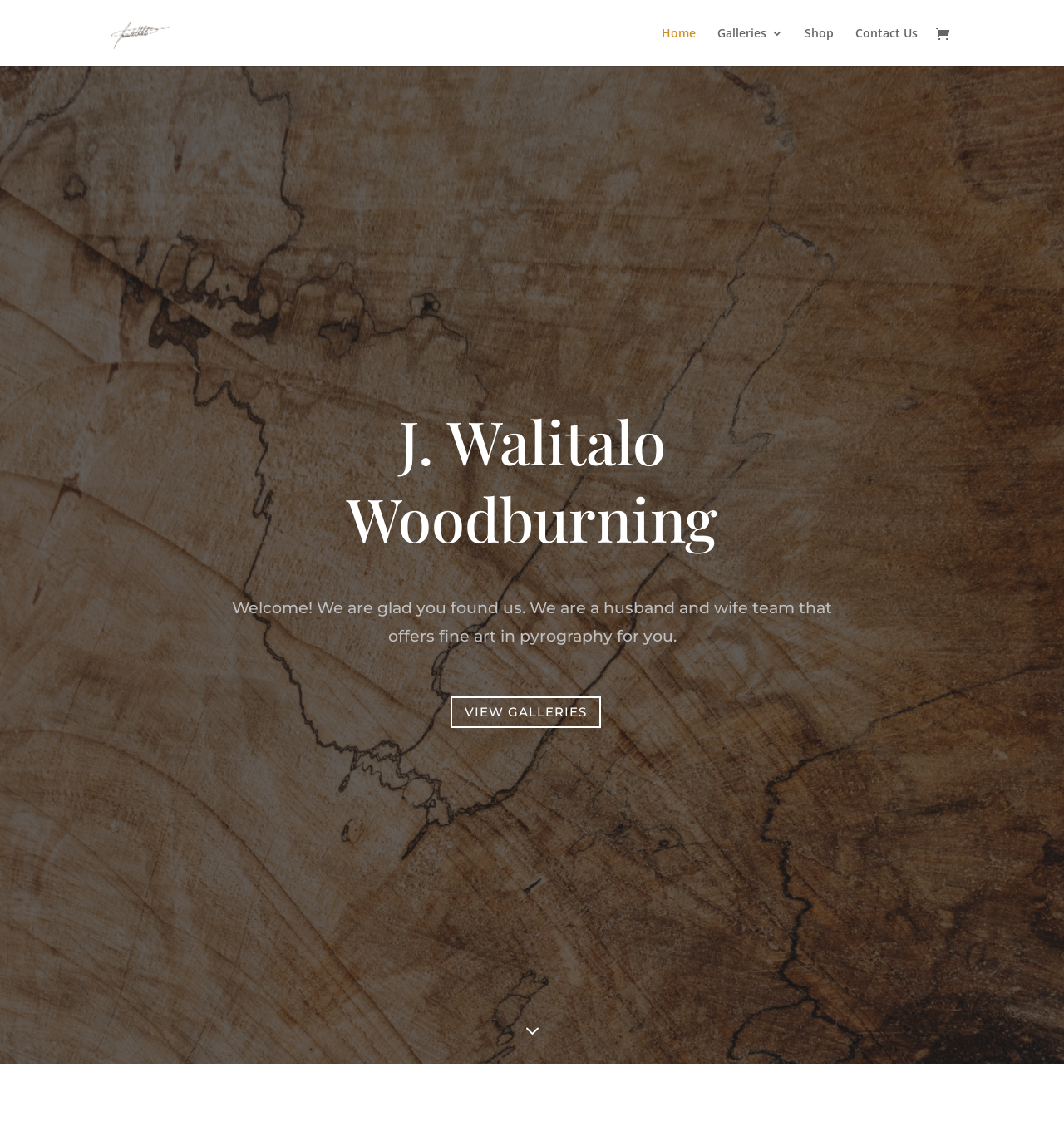Please pinpoint the bounding box coordinates for the region I should click to adhere to this instruction: "go to home page".

[0.622, 0.024, 0.654, 0.059]